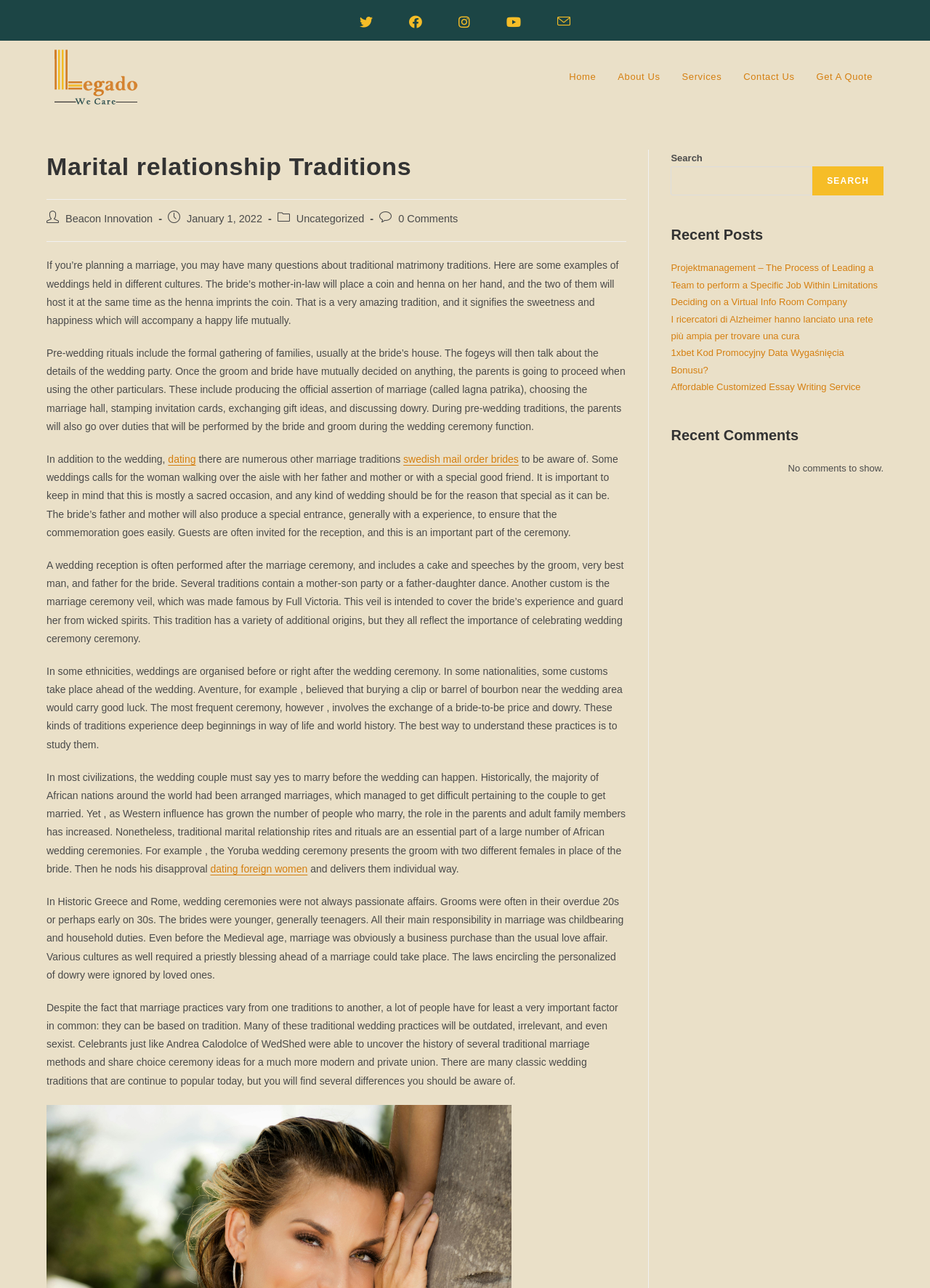Determine the bounding box coordinates of the section I need to click to execute the following instruction: "Search for something". Provide the coordinates as four float numbers between 0 and 1, i.e., [left, top, right, bottom].

[0.721, 0.129, 0.874, 0.152]